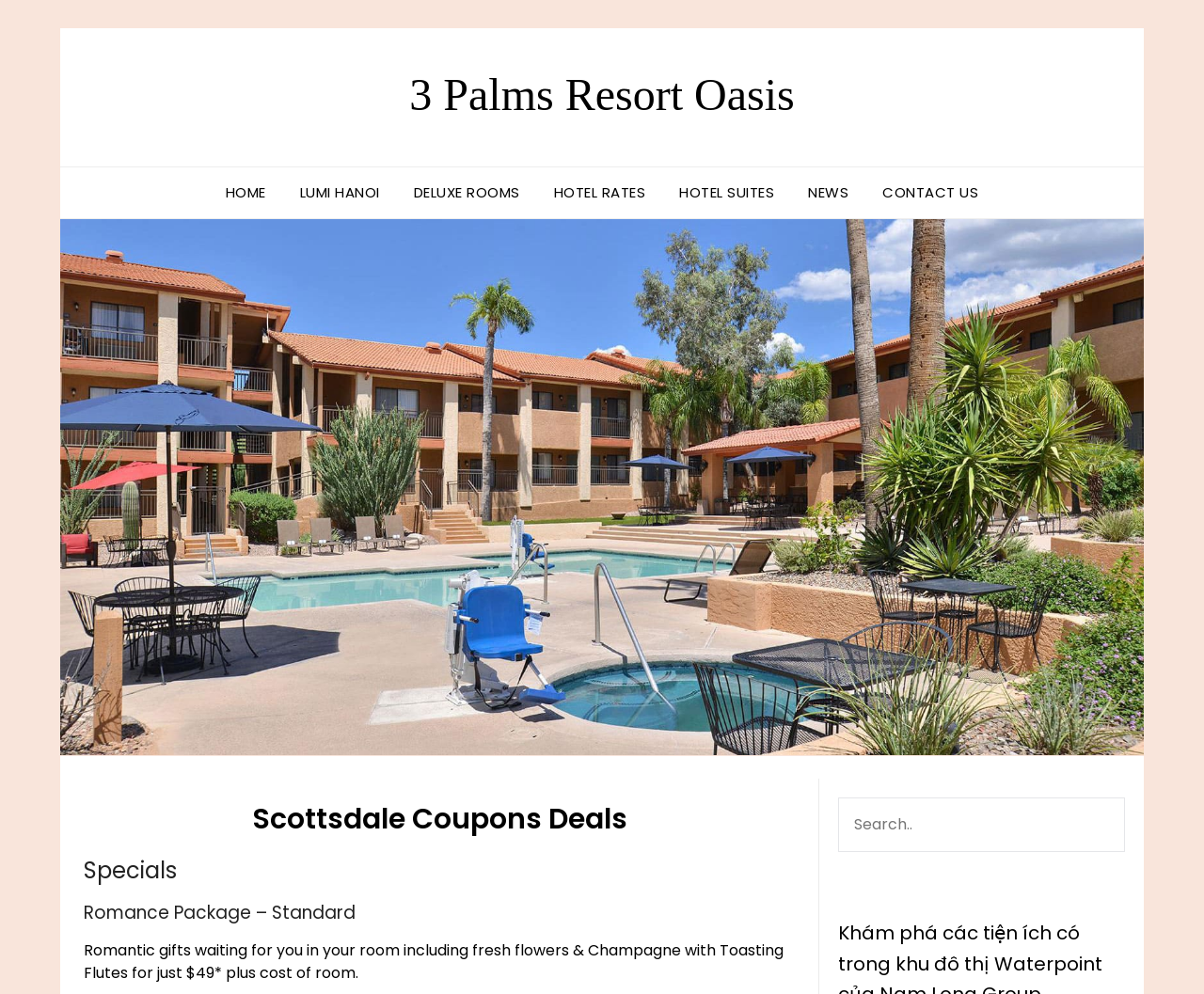Extract the main title from the webpage.

Scottsdale Coupons Deals